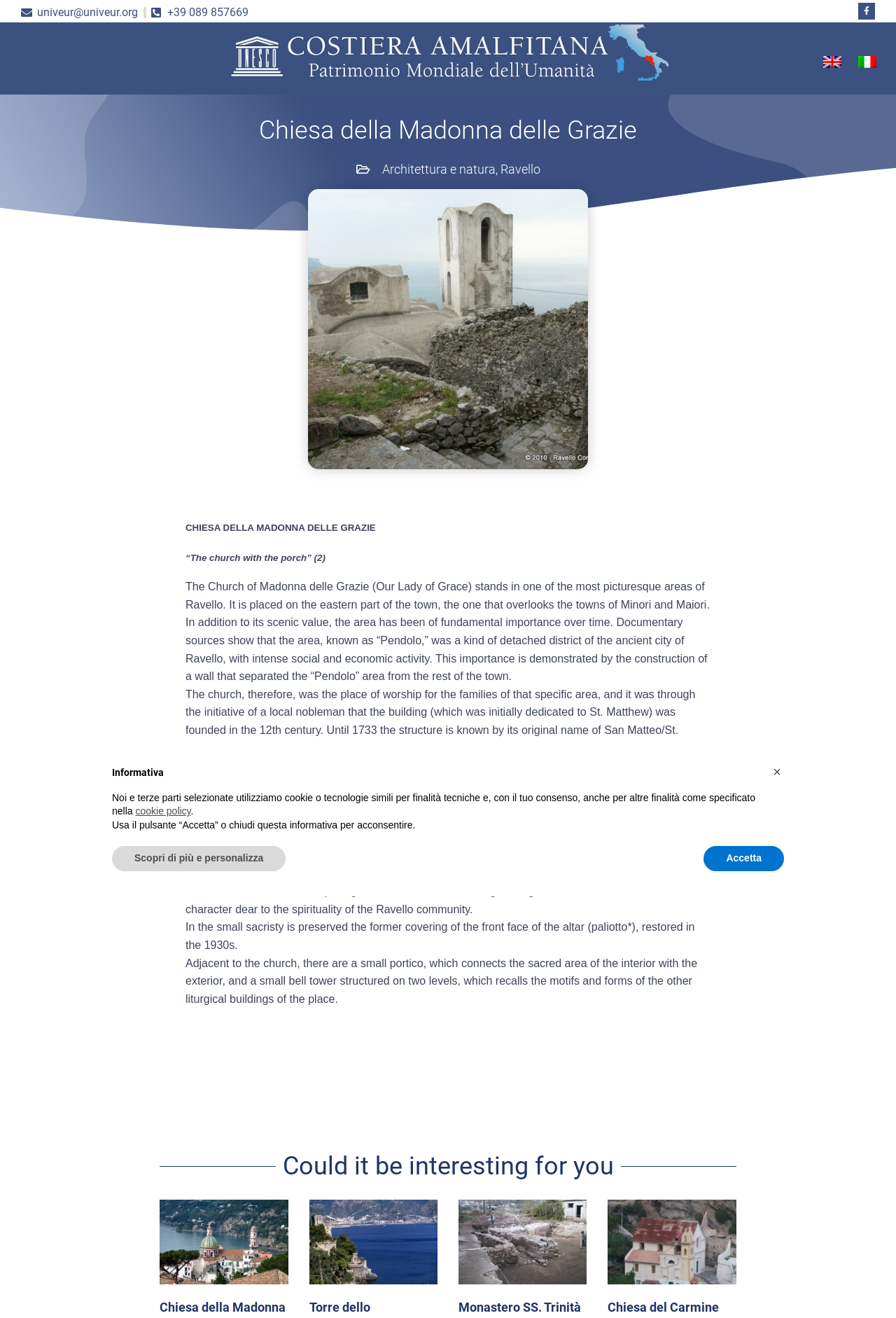Find the main header of the webpage and produce its text content.

Chiesa della Madonna delle Grazie